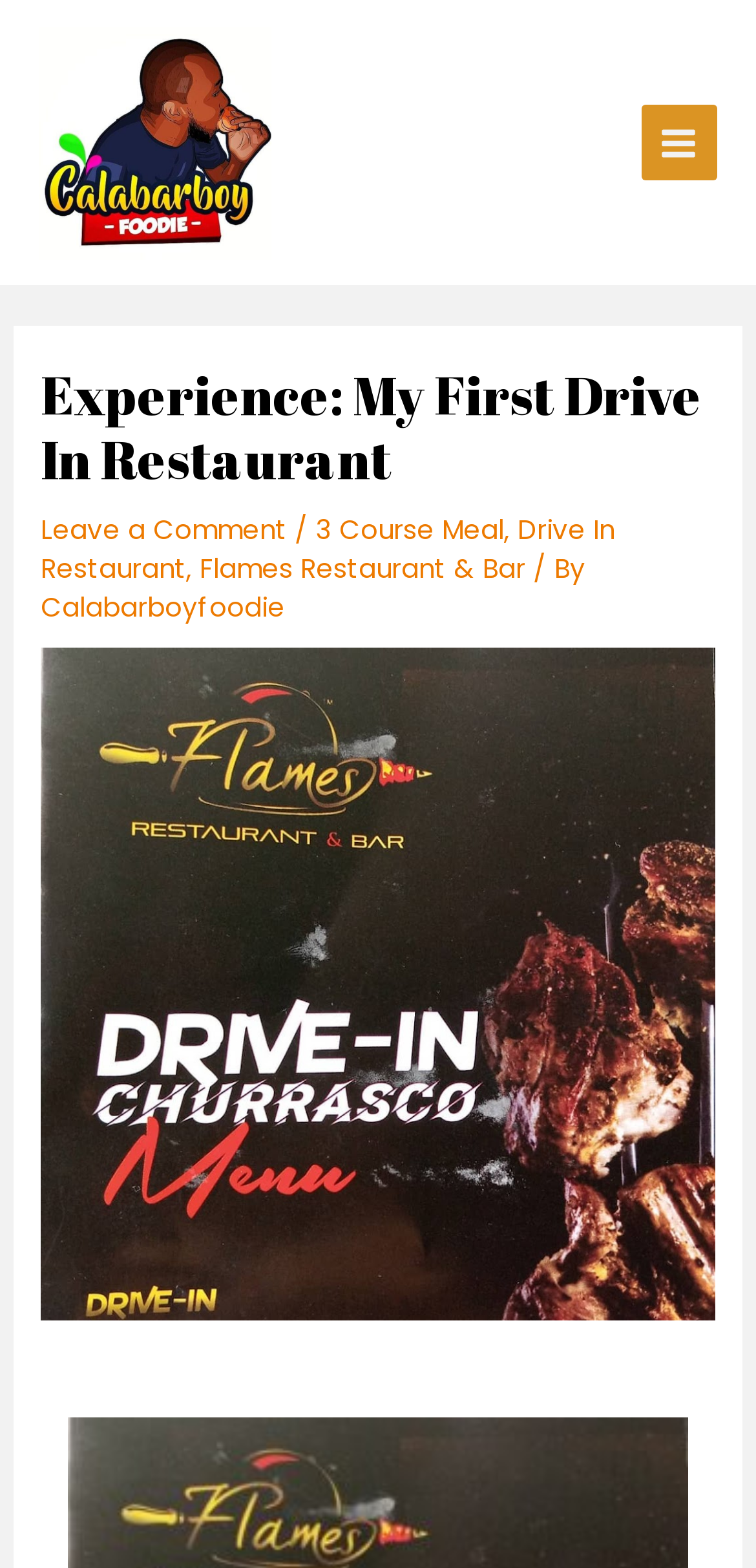Given the content of the image, can you provide a detailed answer to the question?
What is the category of the article?

The category of the article can be found in the middle of the webpage, where it is written as 'Drive In Restaurant' next to the title of the article 'Experience: My First Drive In Restaurant'.